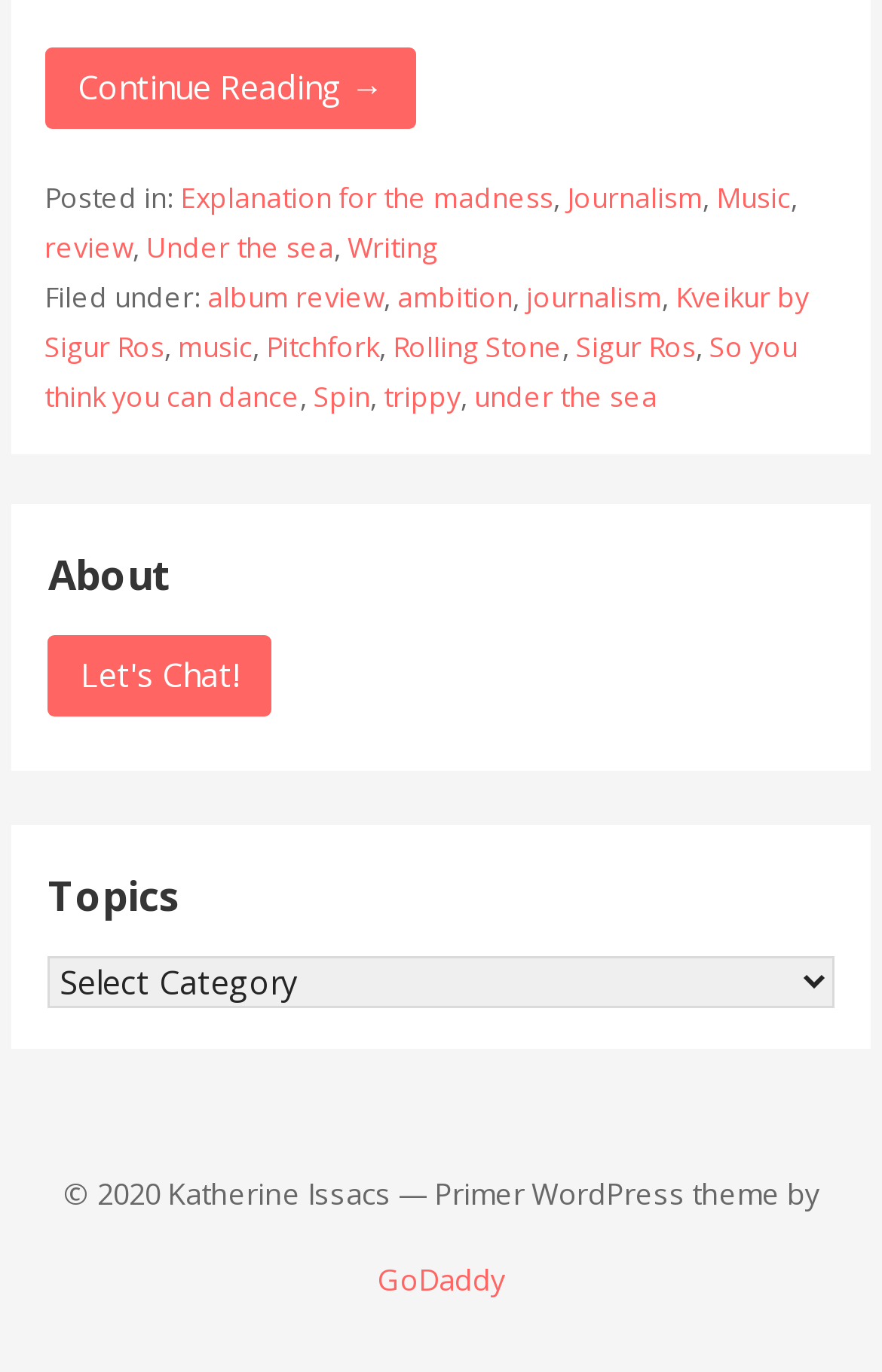Please indicate the bounding box coordinates for the clickable area to complete the following task: "Go to 'About' page". The coordinates should be specified as four float numbers between 0 and 1, i.e., [left, top, right, bottom].

[0.055, 0.398, 0.945, 0.44]